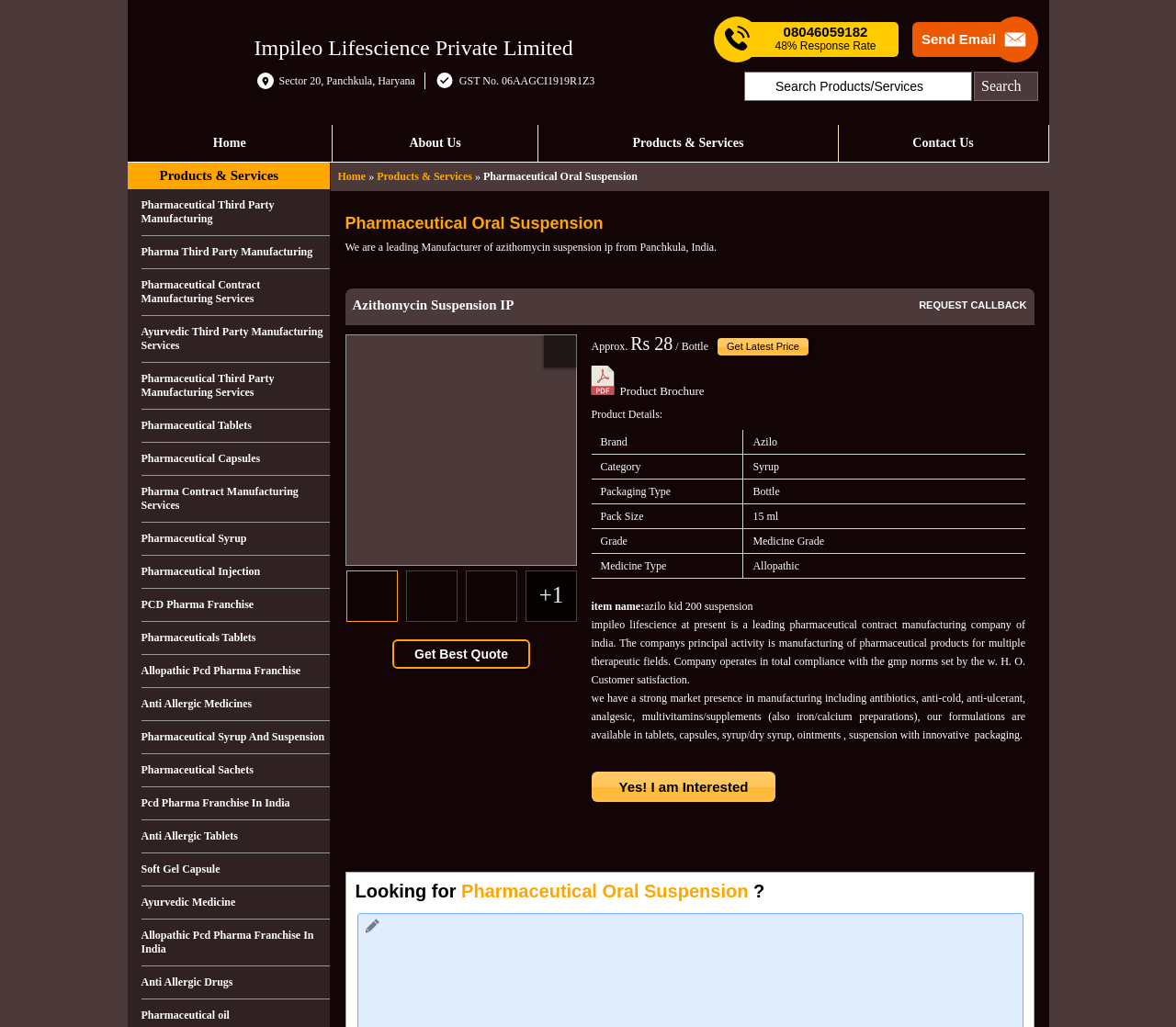What is the price of Azithomycin Suspension IP? Please answer the question using a single word or phrase based on the image.

Rs 28 per Bottle